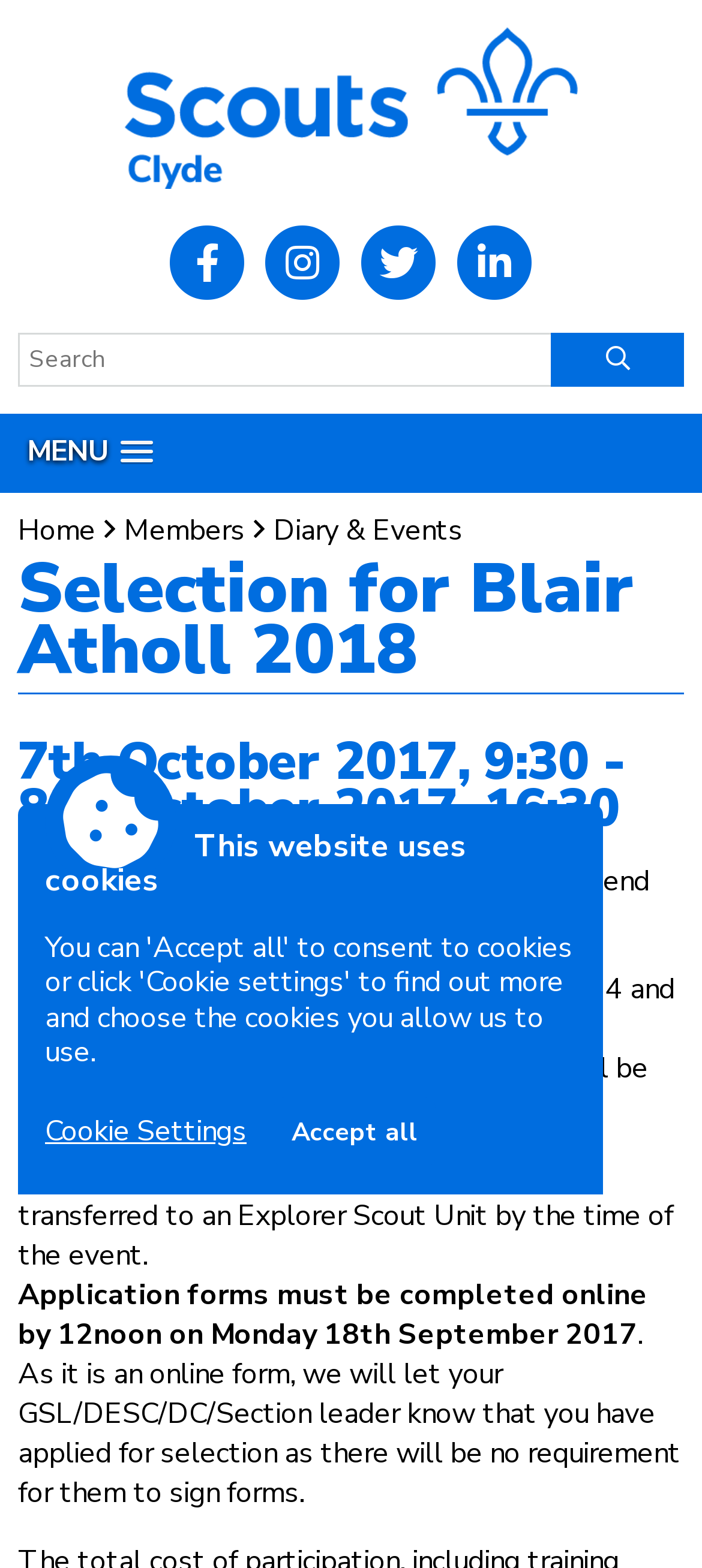Locate the bounding box coordinates of the element that needs to be clicked to carry out the instruction: "Click on the 2014 link". The coordinates should be given as four float numbers ranging from 0 to 1, i.e., [left, top, right, bottom].

None